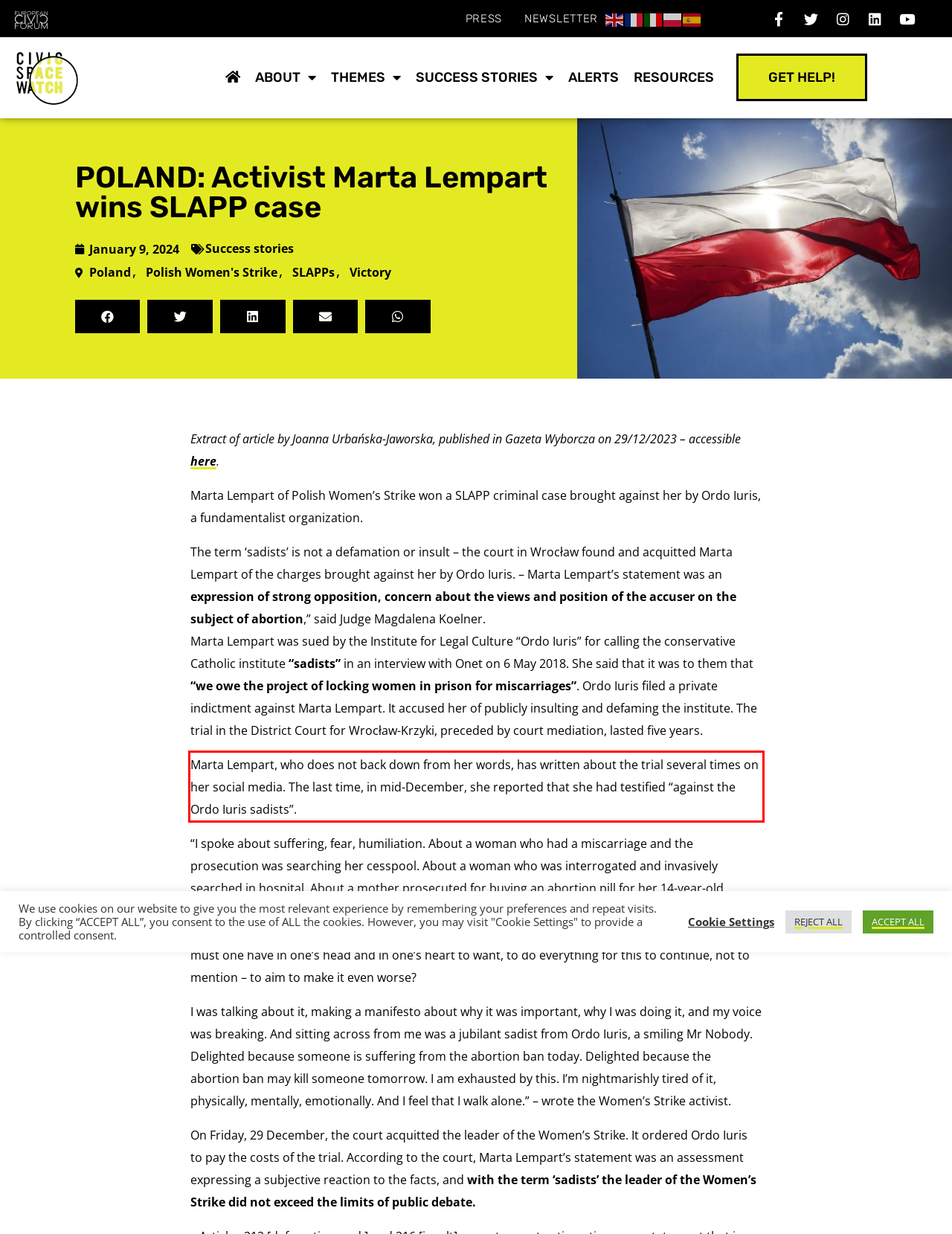You have a screenshot of a webpage with a red bounding box. Use OCR to generate the text contained within this red rectangle.

Marta Lempart, who does not back down from her words, has written about the trial several times on her social media. The last time, in mid-December, she reported that she had testified “against the Ordo Iuris sadists”.